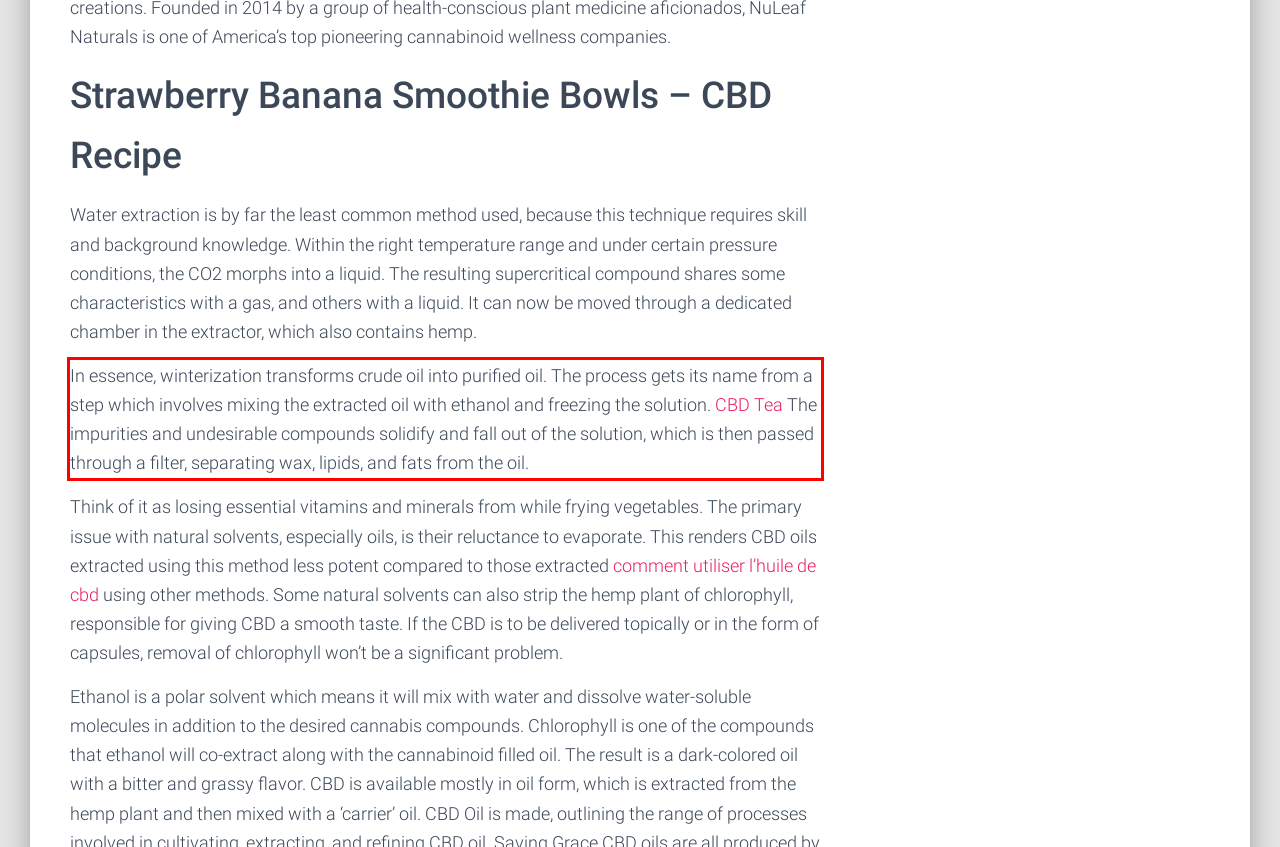Your task is to recognize and extract the text content from the UI element enclosed in the red bounding box on the webpage screenshot.

In essence, winterization transforms crude oil into purified oil. The process gets its name from a step which involves mixing the extracted oil with ethanol and freezing the solution. CBD Tea The impurities and undesirable compounds solidify and fall out of the solution, which is then passed through a filter, separating wax, lipids, and fats from the oil.